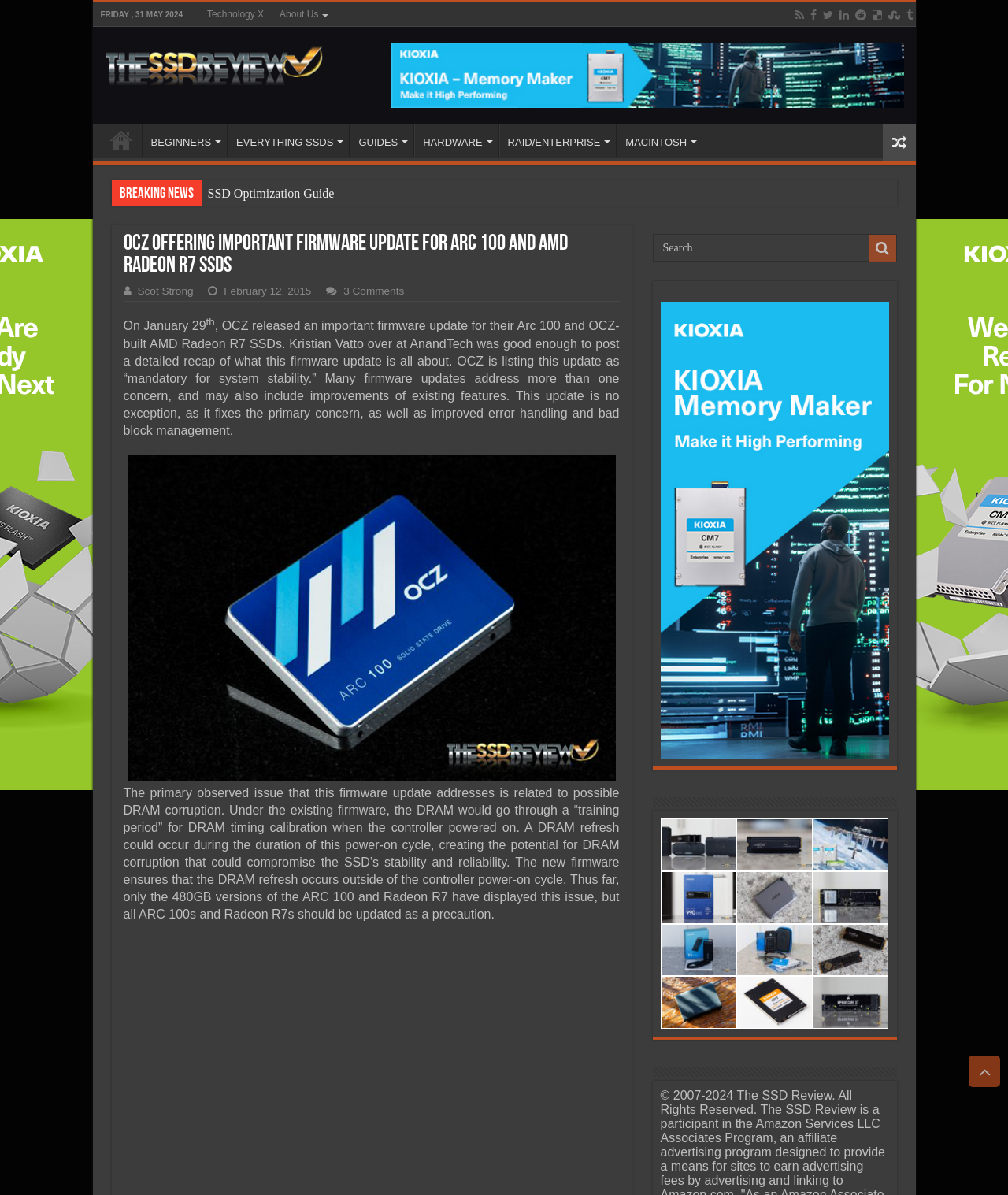Find the coordinates for the bounding box of the element with this description: "HARDWARE".

[0.411, 0.104, 0.494, 0.131]